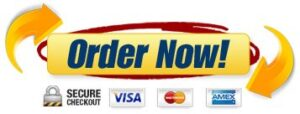What is the significance of the padlock symbol?
Look at the image and answer the question using a single word or phrase.

Secure checkout